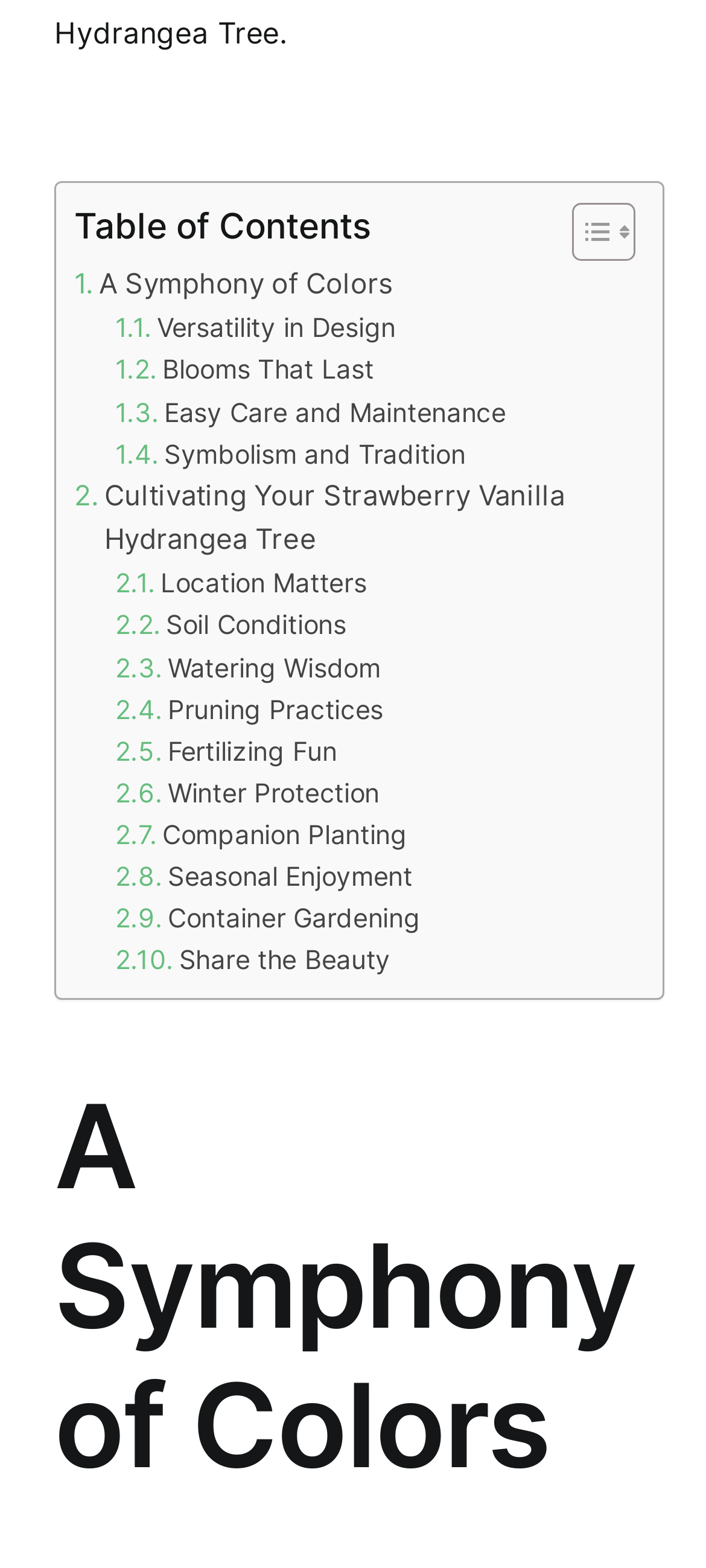Bounding box coordinates are specified in the format (top-left x, top-left y, bottom-right x, bottom-right y). All values are floating point numbers bounded between 0 and 1. Please provide the bounding box coordinate of the region this sentence describes: Toggle

[0.773, 0.128, 0.888, 0.168]